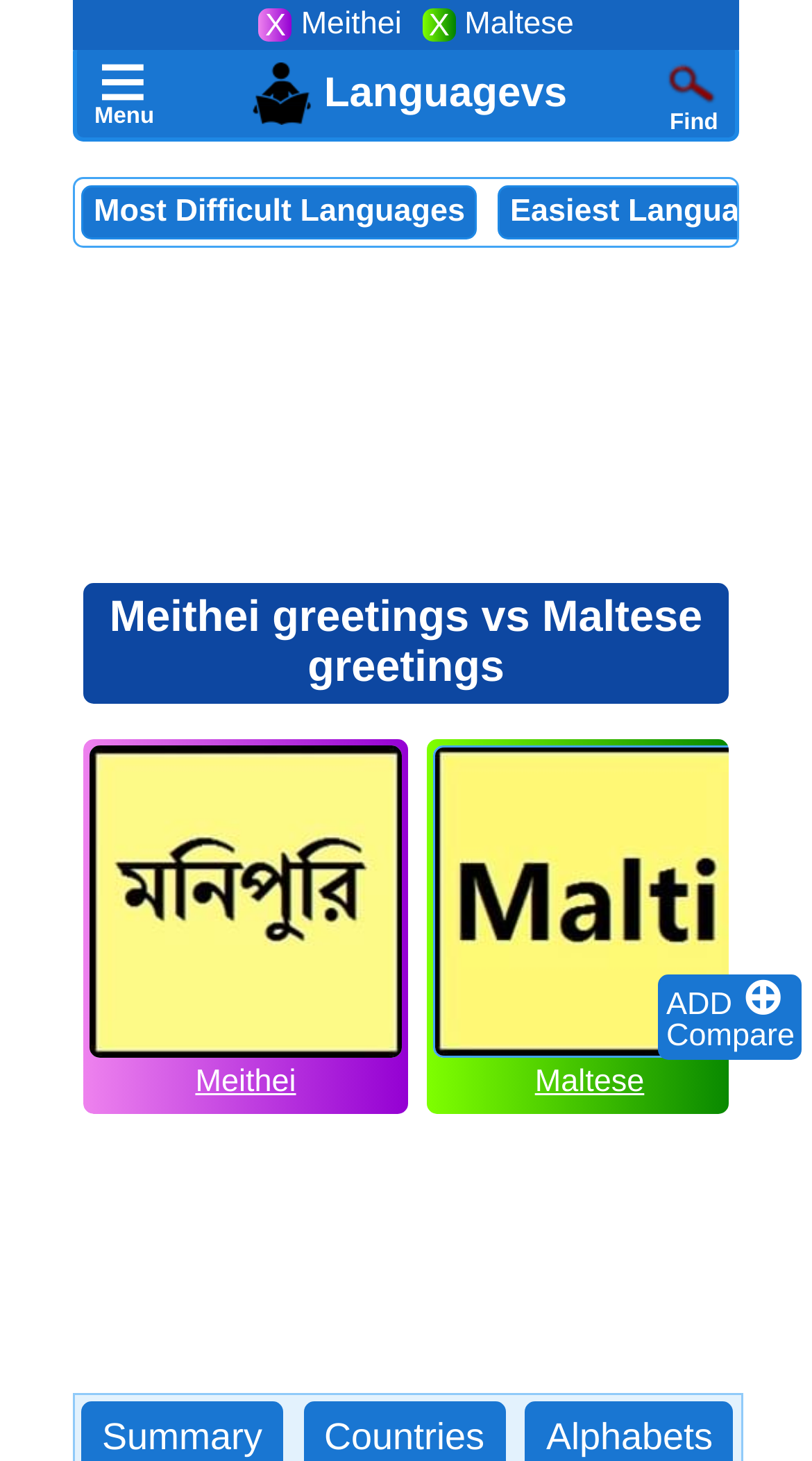How many languages are being compared?
Could you please answer the question thoroughly and with as much detail as possible?

The webpage has two language options, Meithei and Maltese, and the 'Compare' button suggests that the user can compare these two languages.